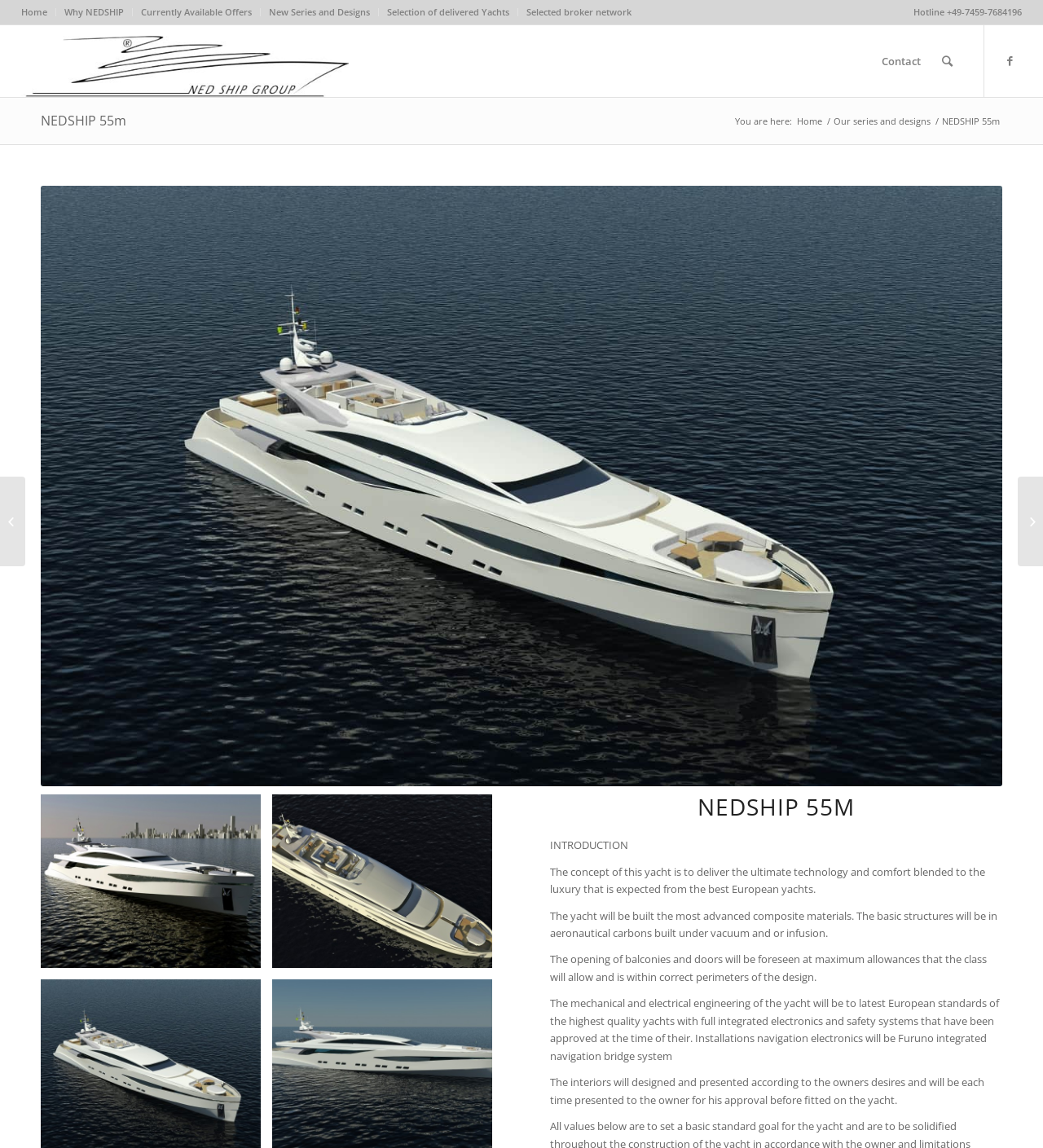Can you look at the image and give a comprehensive answer to the question:
What is the material used to build the yacht?

I read the text in the introduction section of the webpage, which mentions that 'The yacht will be built the most advanced composite materials'.